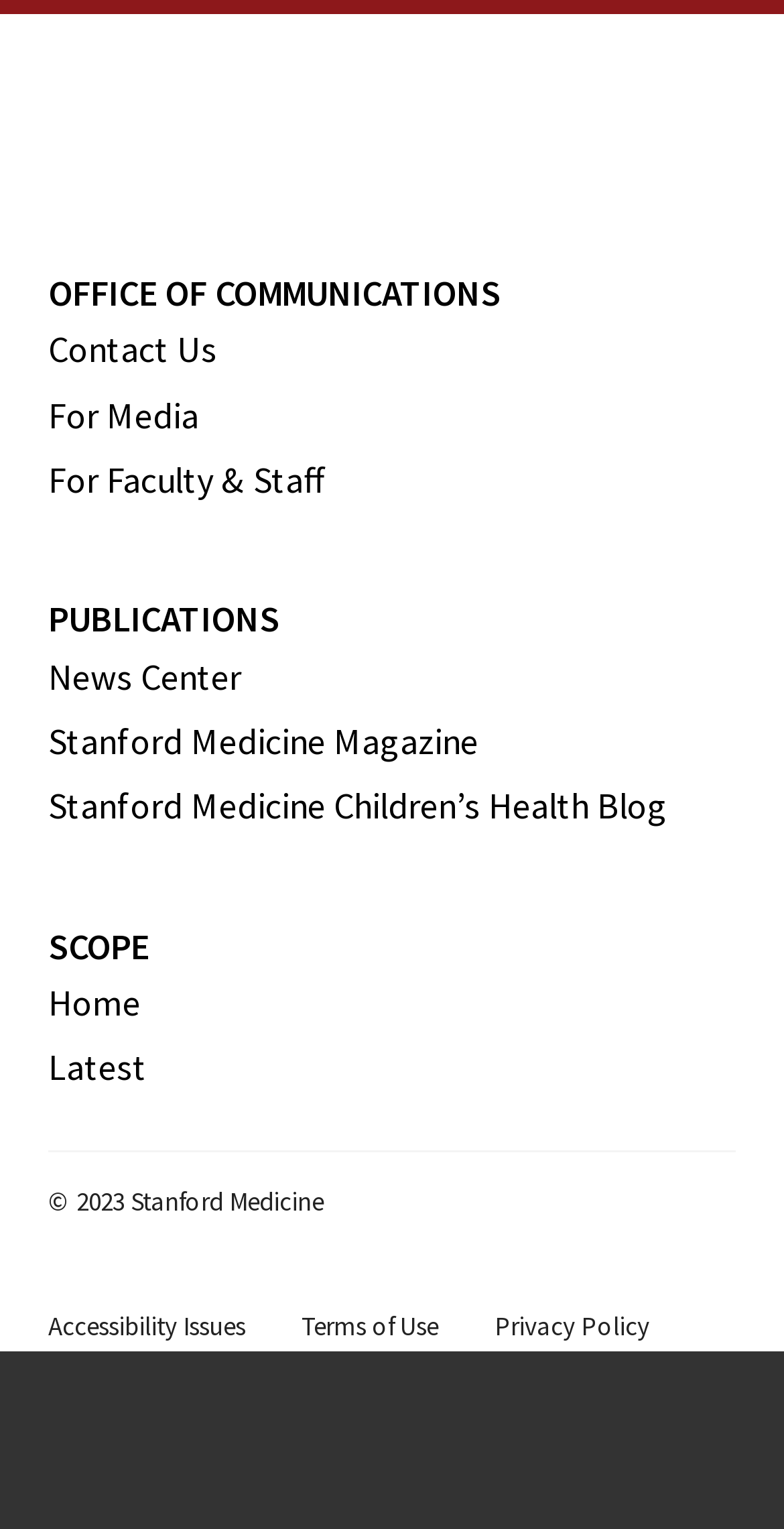Locate the bounding box coordinates of the clickable part needed for the task: "Go to SCOPE Home".

[0.062, 0.641, 0.179, 0.671]